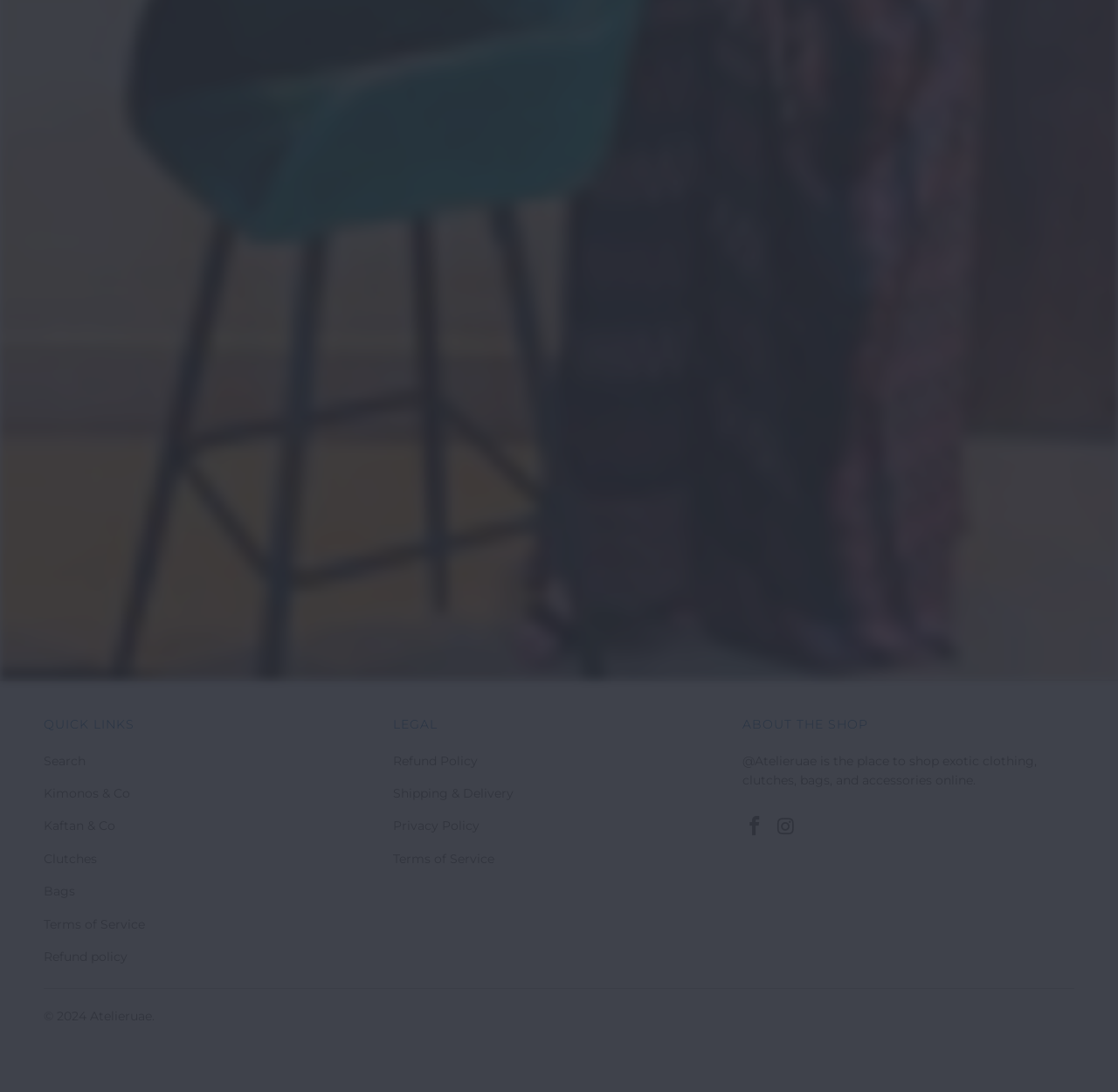Locate the bounding box coordinates of the clickable region necessary to complete the following instruction: "Input your email". Provide the coordinates in the format of four float numbers between 0 and 1, i.e., [left, top, right, bottom].

None